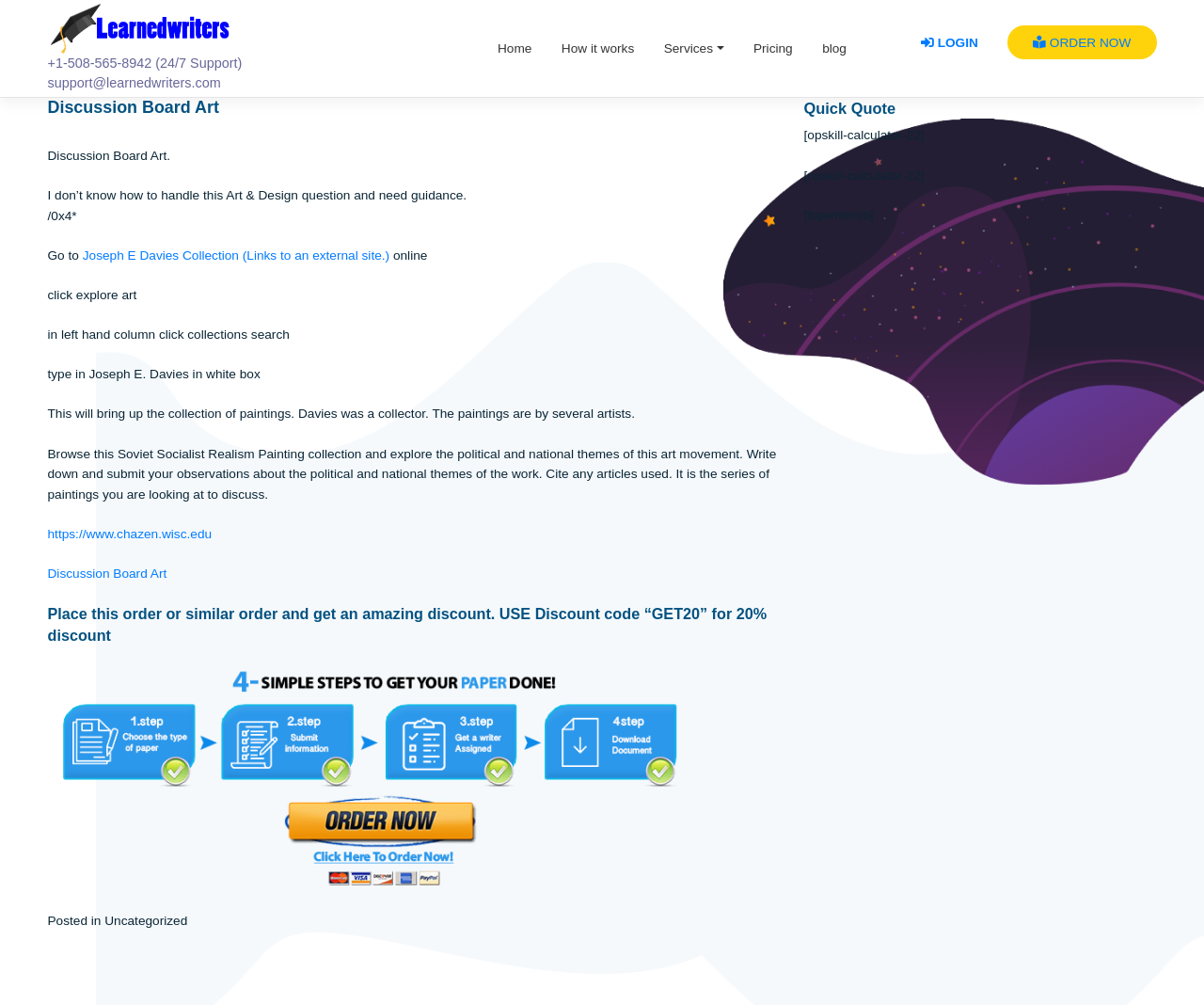What is the name of the collector mentioned in the instructions?
Using the image, answer in one word or phrase.

Joseph E. Davies